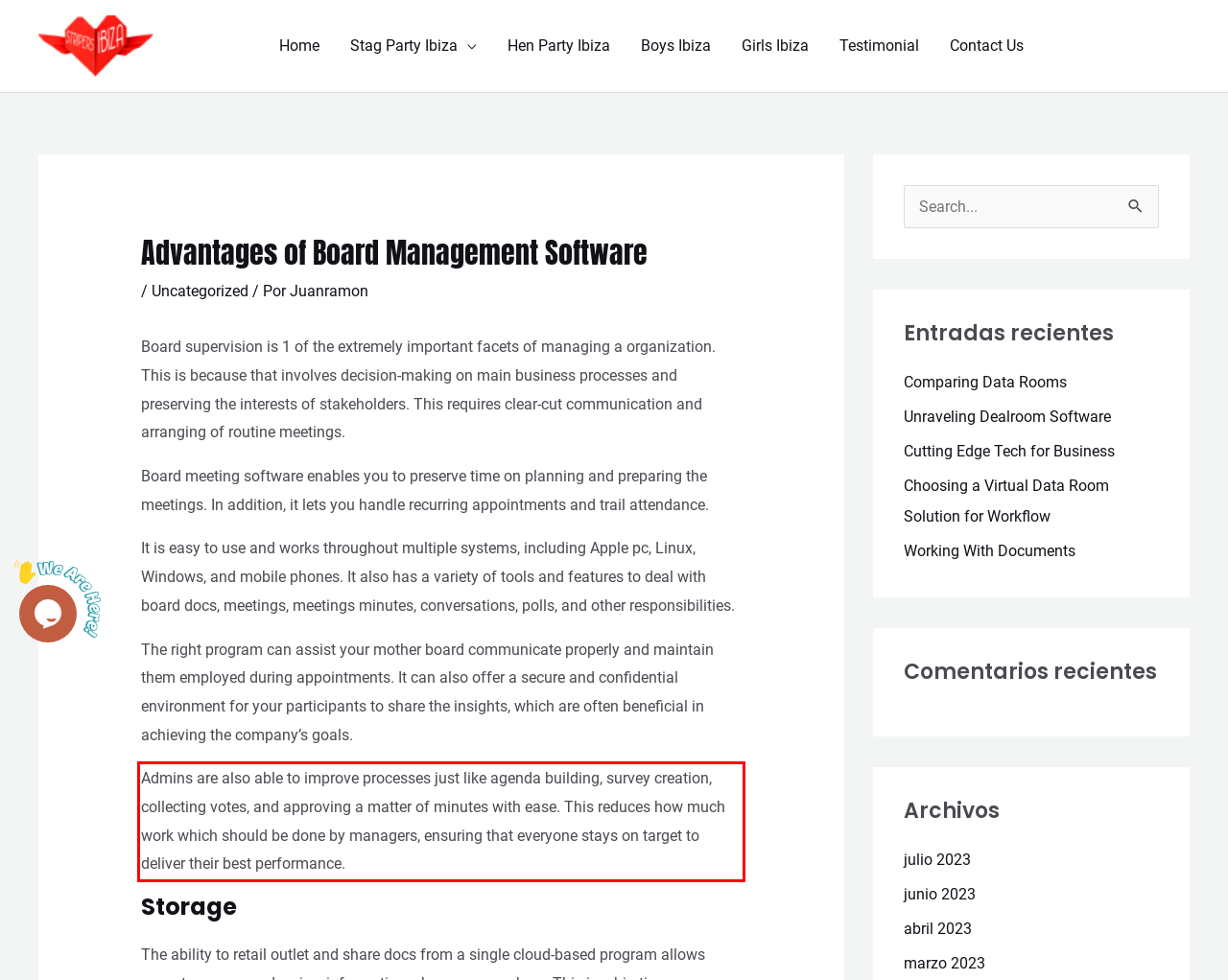Using the provided webpage screenshot, recognize the text content in the area marked by the red bounding box.

Admins are also able to improve processes just like agenda building, survey creation, collecting votes, and approving a matter of minutes with ease. This reduces how much work which should be done by managers, ensuring that everyone stays on target to deliver their best performance.